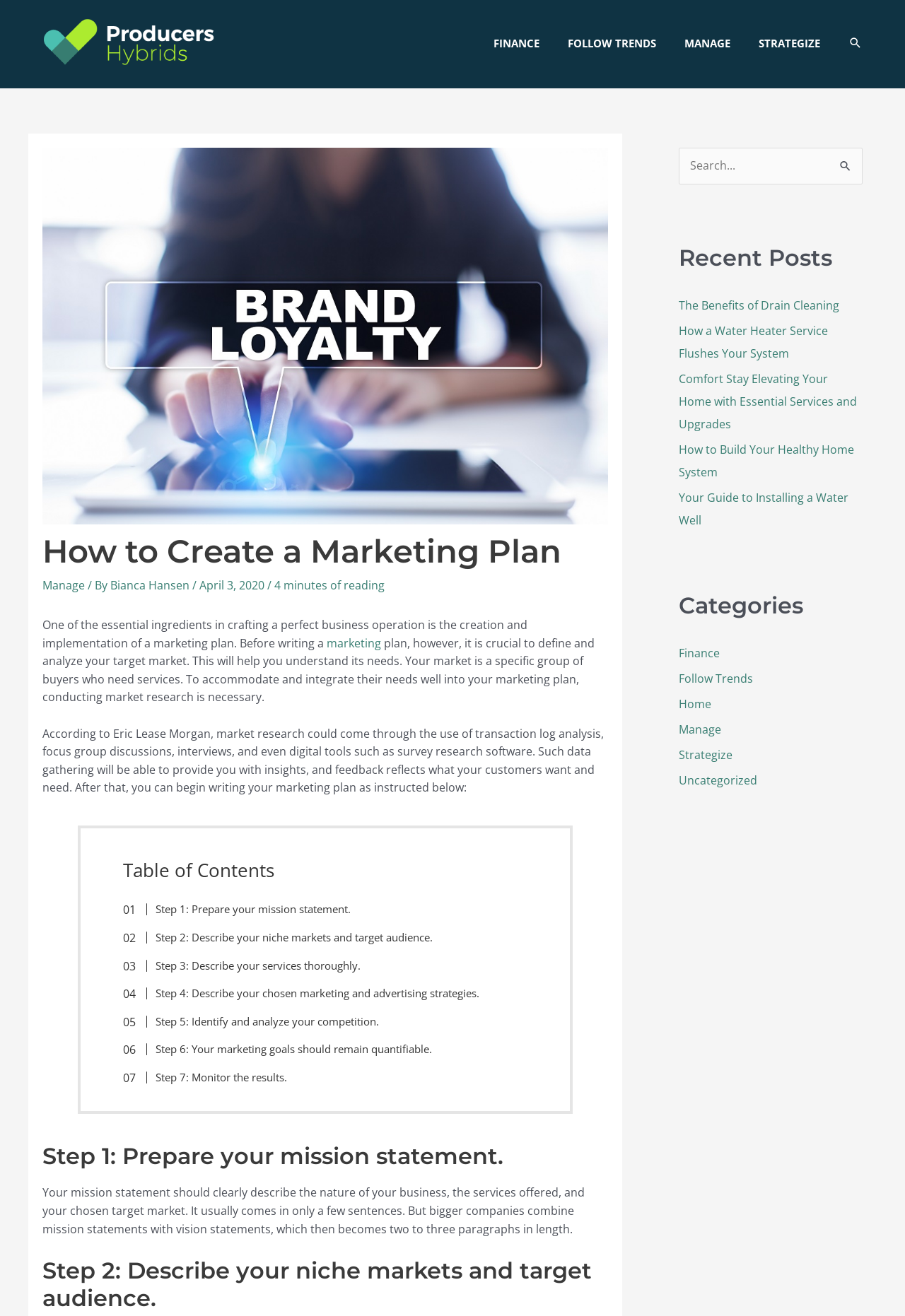Find the main header of the webpage and produce its text content.

How to Create a Marketing Plan